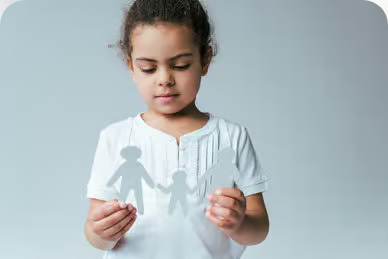What is the theme symbolized by the paper cutouts?
Your answer should be a single word or phrase derived from the screenshot.

Adoption and dependency